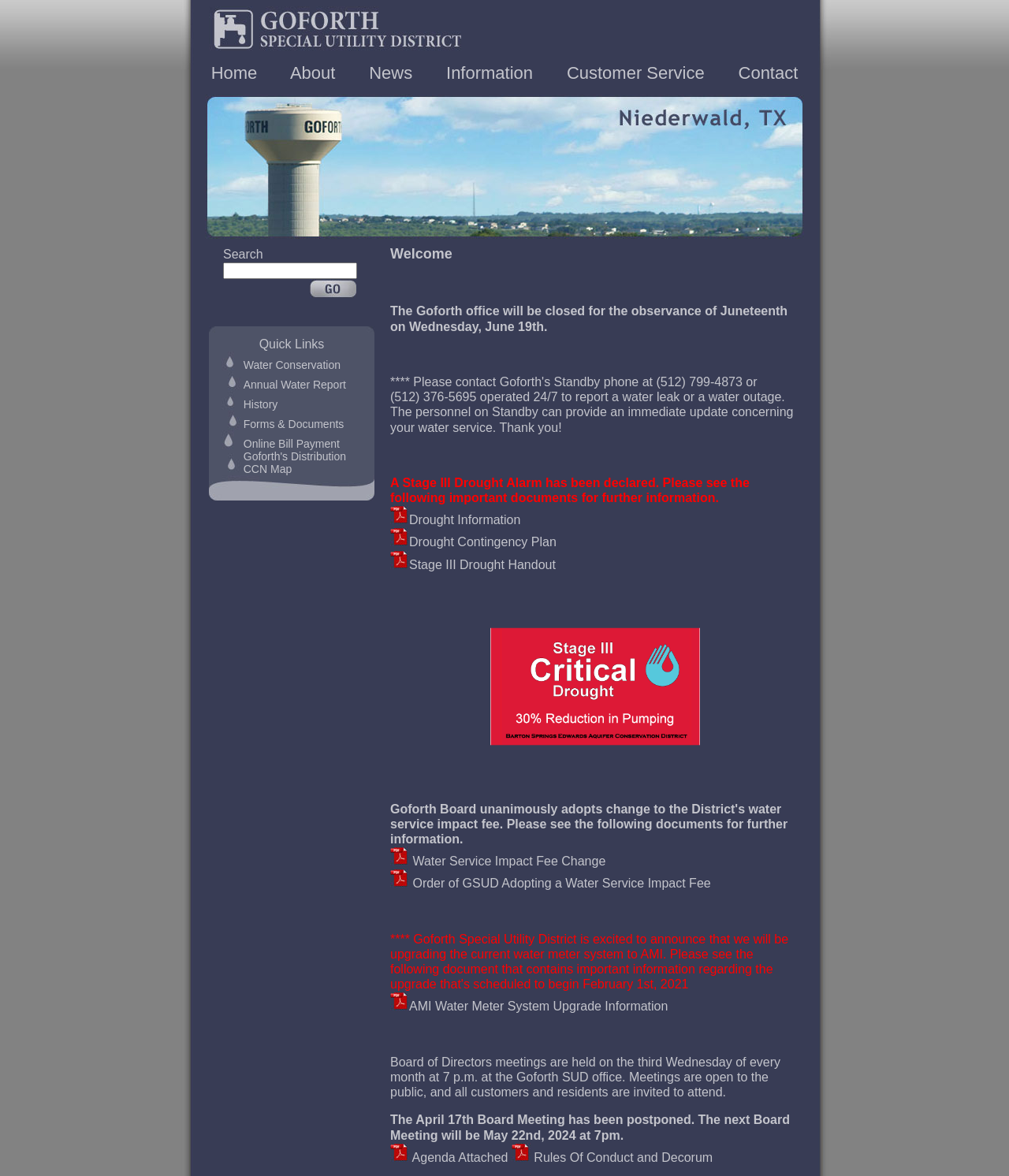Bounding box coordinates are specified in the format (top-left x, top-left y, bottom-right x, bottom-right y). All values are floating point numbers bounded between 0 and 1. Please provide the bounding box coordinate of the region this sentence describes: Rules Of Conduct and Decorum

[0.507, 0.978, 0.706, 0.99]